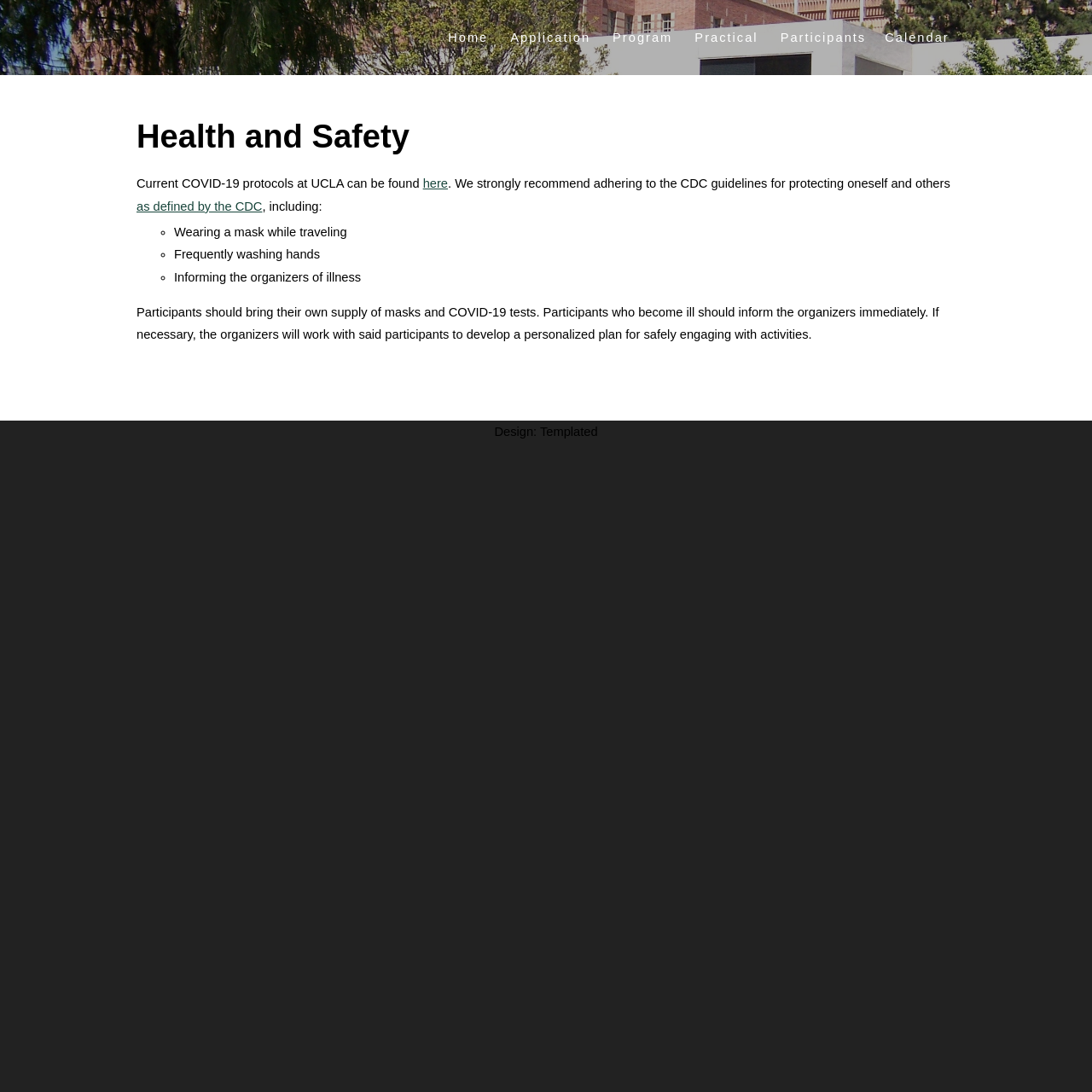Carefully examine the image and provide an in-depth answer to the question: What is the recommended action for participants who become ill?

According to the webpage, participants who become ill should inform the organizers immediately. If necessary, the organizers will work with said participants to develop a personalized plan for safely engaging with activities.